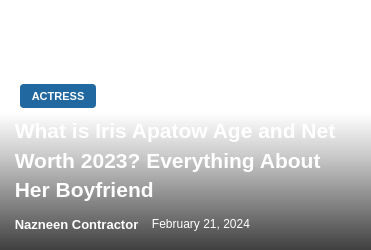Describe every aspect of the image in detail.

This image features a headline and a subheading from an article titled "What is Iris Apatow Age and Net Worth 2023? Everything About Her Boyfriend," authored by Nazneen Contractor, dated February 21, 2024. The article focuses on Iris Apatow, exploring her age, financial status, and personal life, including details about her boyfriend. Additionally, there's a prominent button labeled "ACTRESS," suggesting a categorization related to the content of the article. The design combines a clean layout with a gradient background, emphasizing the headline while providing essential information about the article's context.